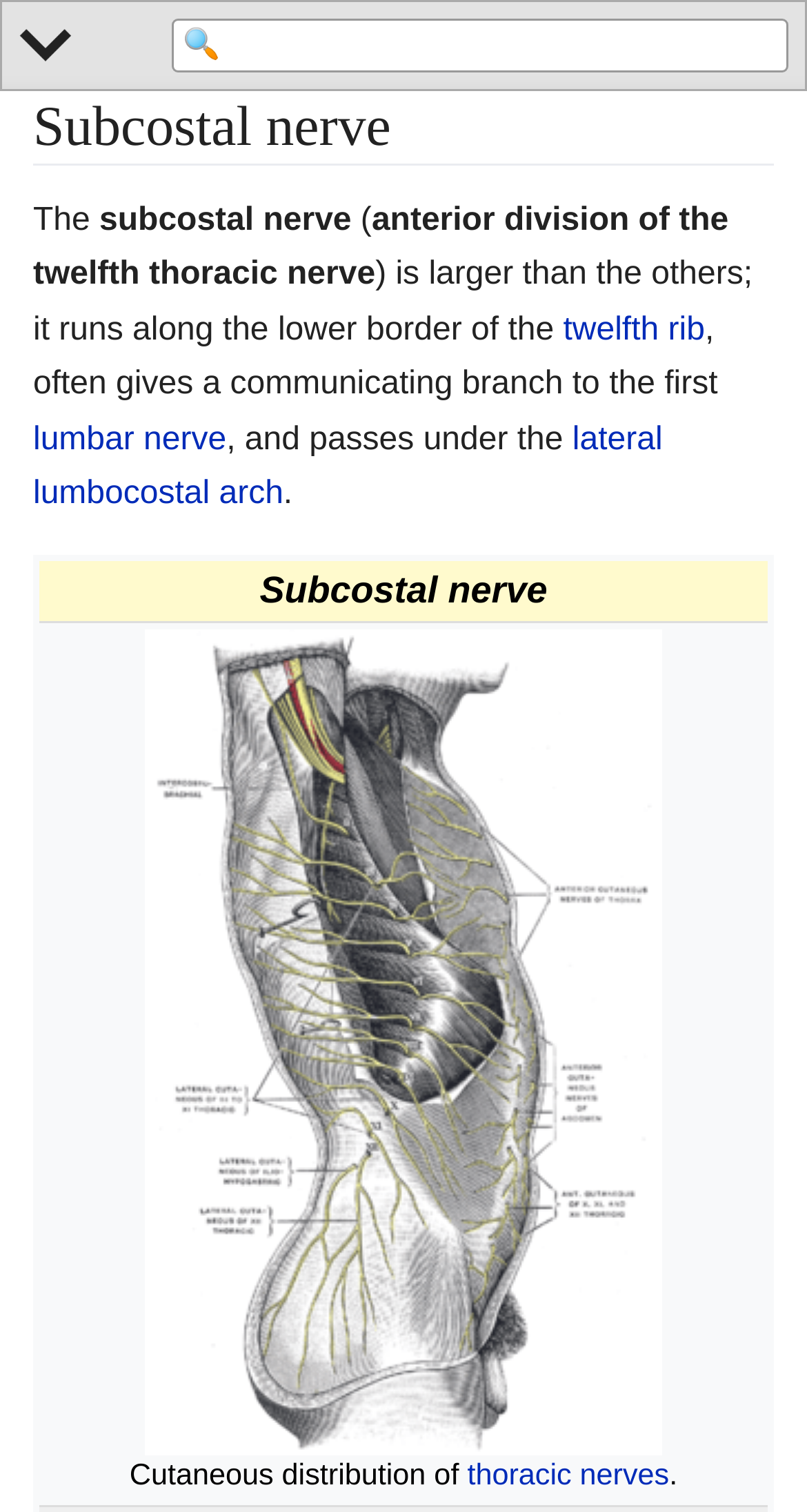Answer the following query with a single word or phrase:
How many rows are in the table on the webpage?

2